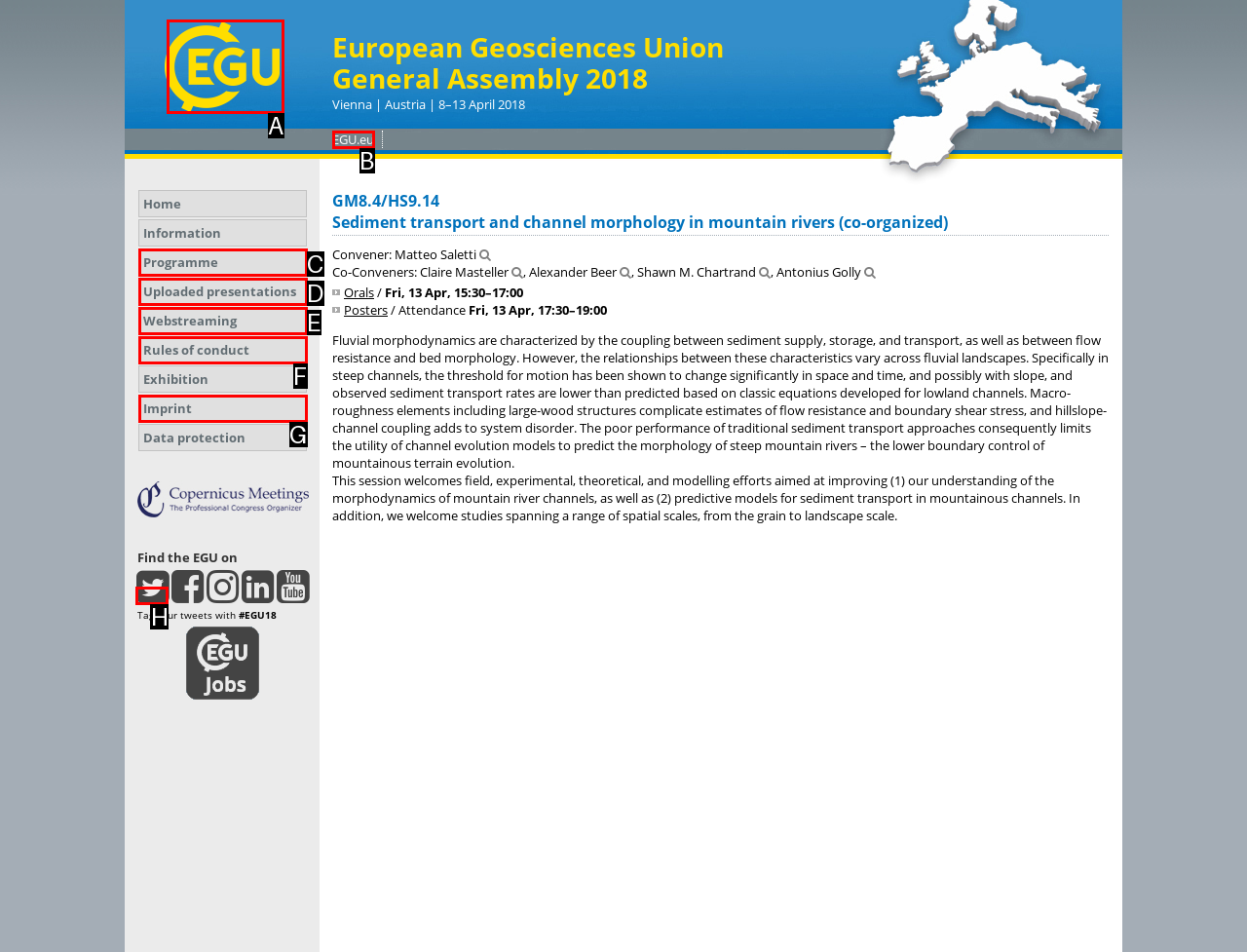Choose the letter of the UI element that aligns with the following description: Webstreaming
State your answer as the letter from the listed options.

E